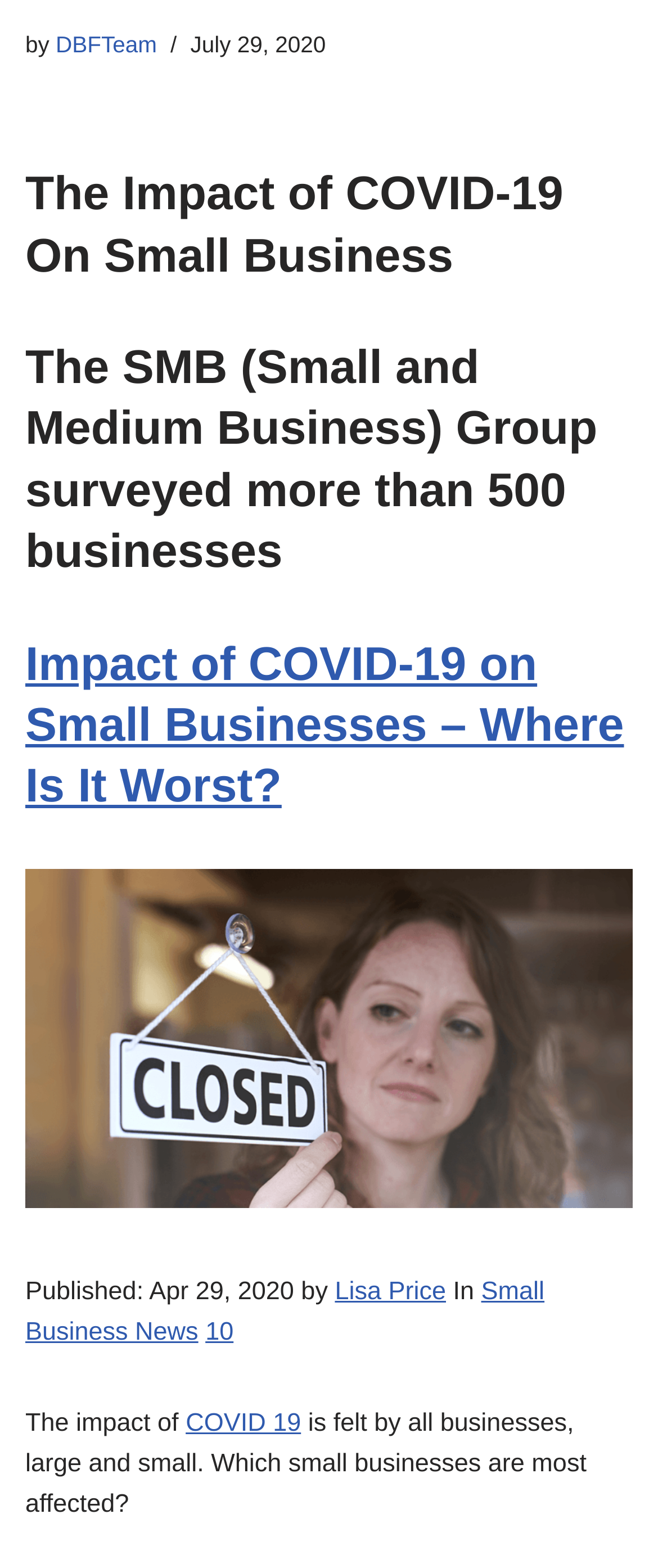Please provide the bounding box coordinates in the format (top-left x, top-left y, bottom-right x, bottom-right y). Remember, all values are floating point numbers between 0 and 1. What is the bounding box coordinate of the region described as: 10

[0.312, 0.841, 0.355, 0.859]